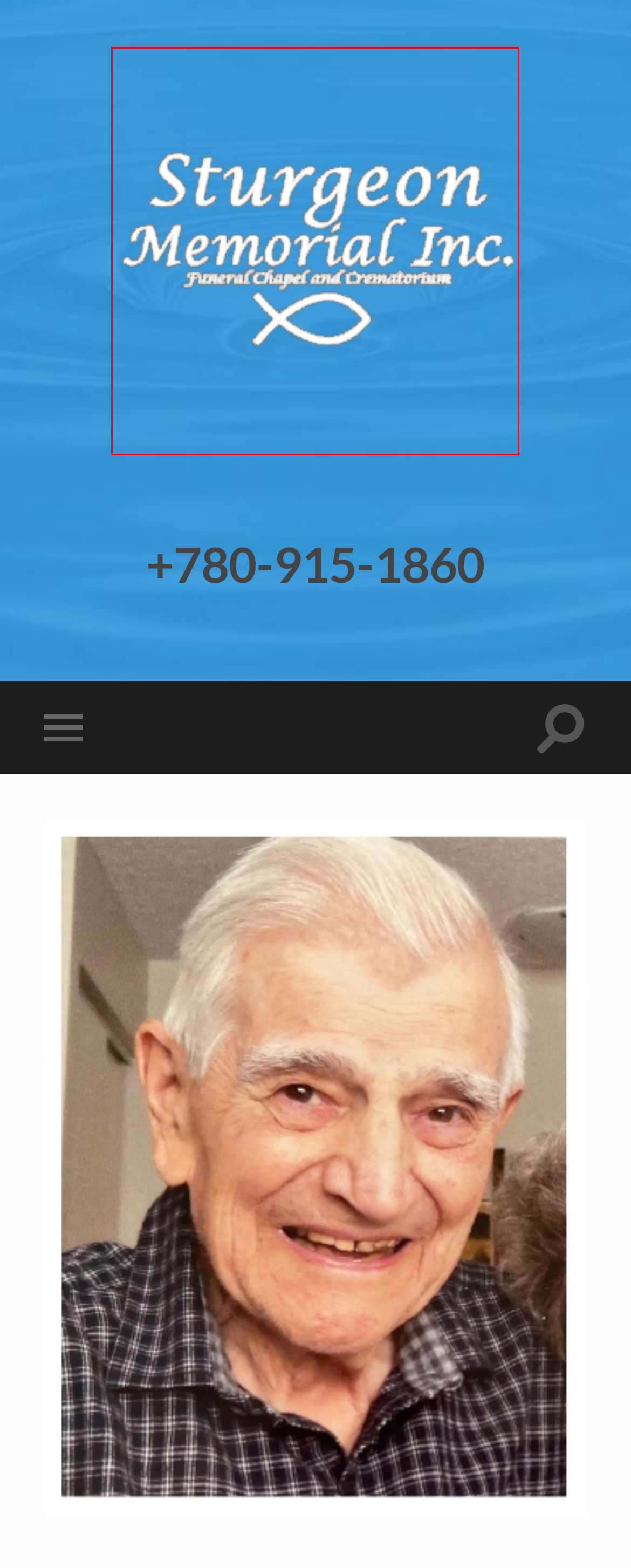You have a screenshot of a webpage with an element surrounded by a red bounding box. Choose the webpage description that best describes the new page after clicking the element inside the red bounding box. Here are the candidates:
A. Joey Allan Knutson – STURGEON MEMORIAL INC.
B. Muriel Joyce Johnson (nee McKersie) – STURGEON MEMORIAL INC.
C. STURGEON MEMORIAL INC.
D. Jane Ann Marko – STURGEON MEMORIAL INC.
E. Therese “Tress” Fay Halonen – STURGEON MEMORIAL INC.
F. Obituary – STURGEON MEMORIAL INC.
G. David Arthur Metrunec – STURGEON MEMORIAL INC.
H. David William Thomas Andrews – STURGEON MEMORIAL INC.

C